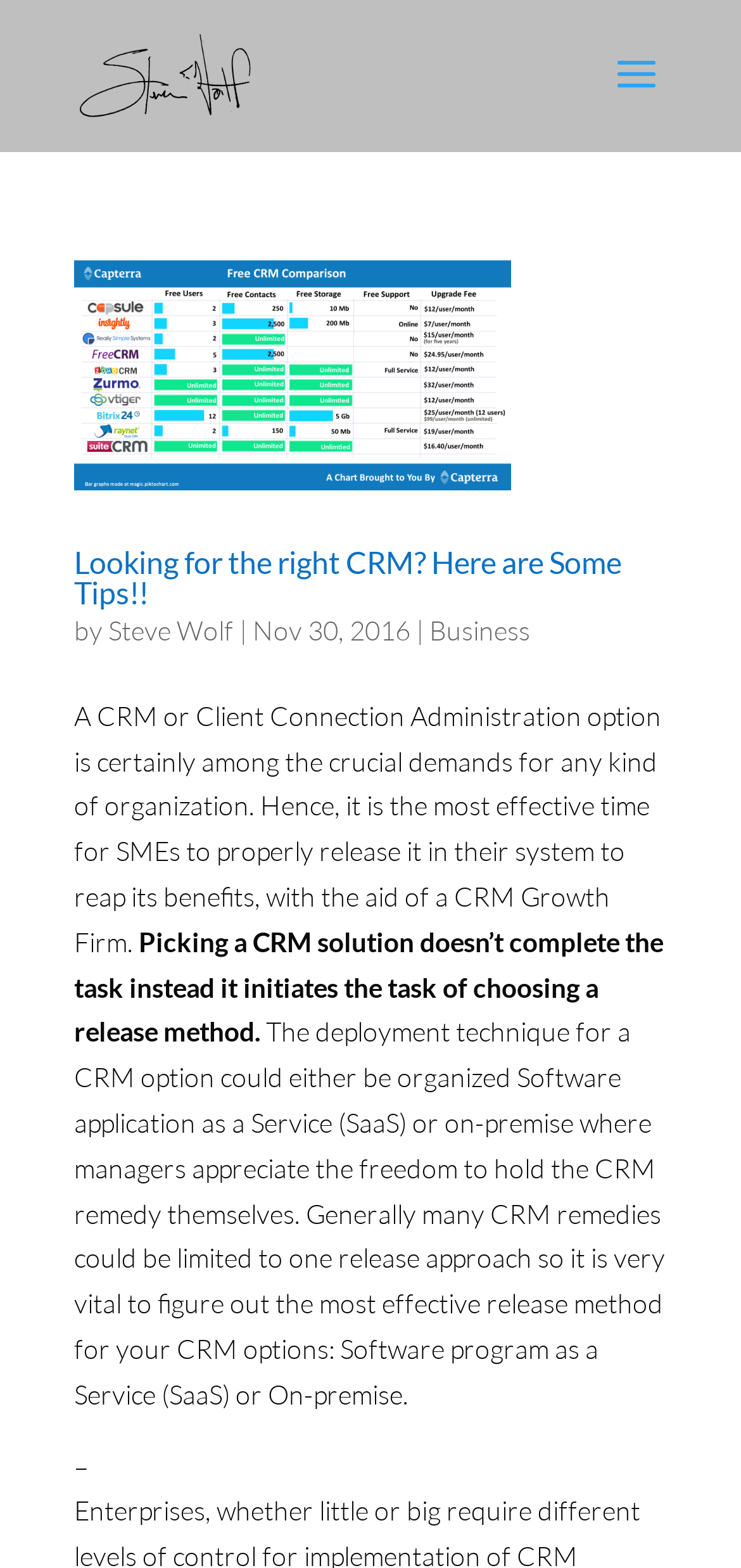What type of organization is mentioned in the article as needing a CRM solution?
Based on the screenshot, provide your answer in one word or phrase.

SMEs